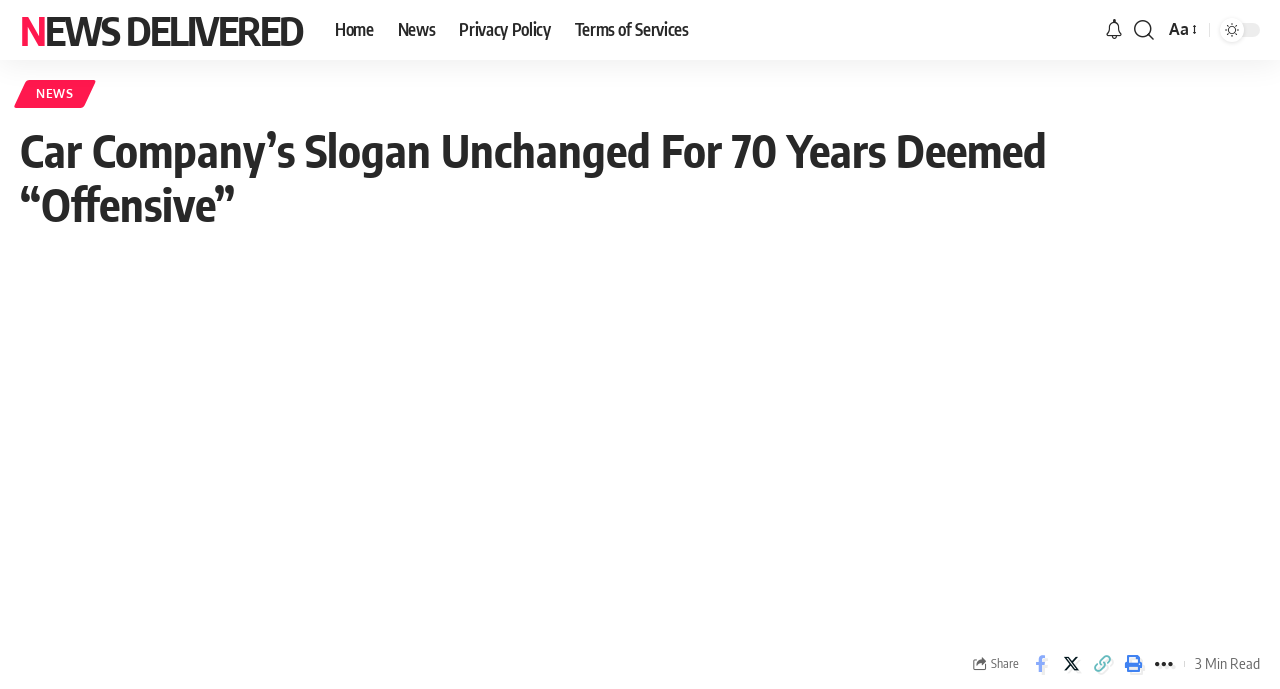Extract the primary header of the webpage and generate its text.

Car Company’s Slogan Unchanged For 70 Years Deemed “Offensive”